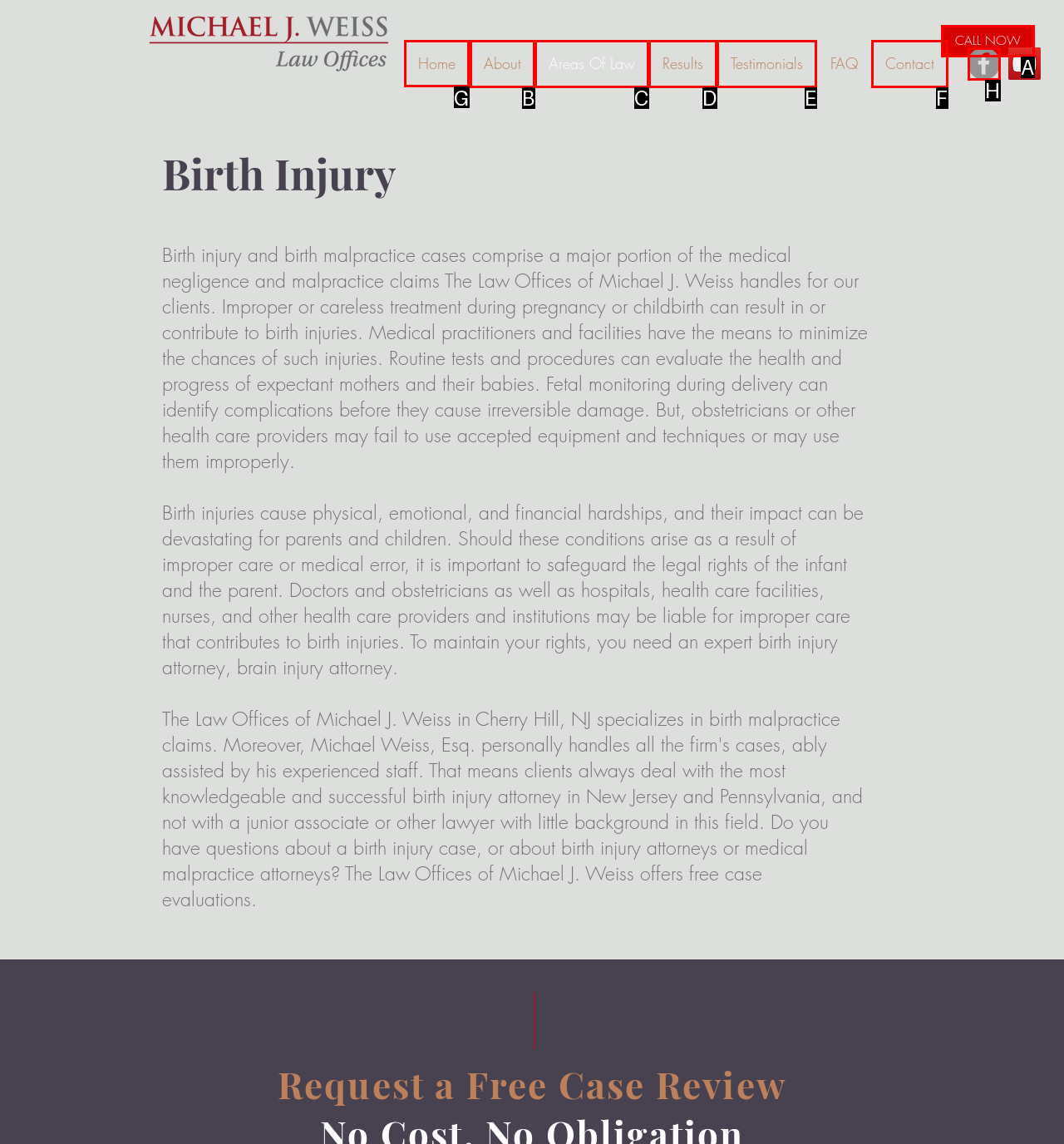Select the right option to accomplish this task: Navigate to the Home page. Reply with the letter corresponding to the correct UI element.

G